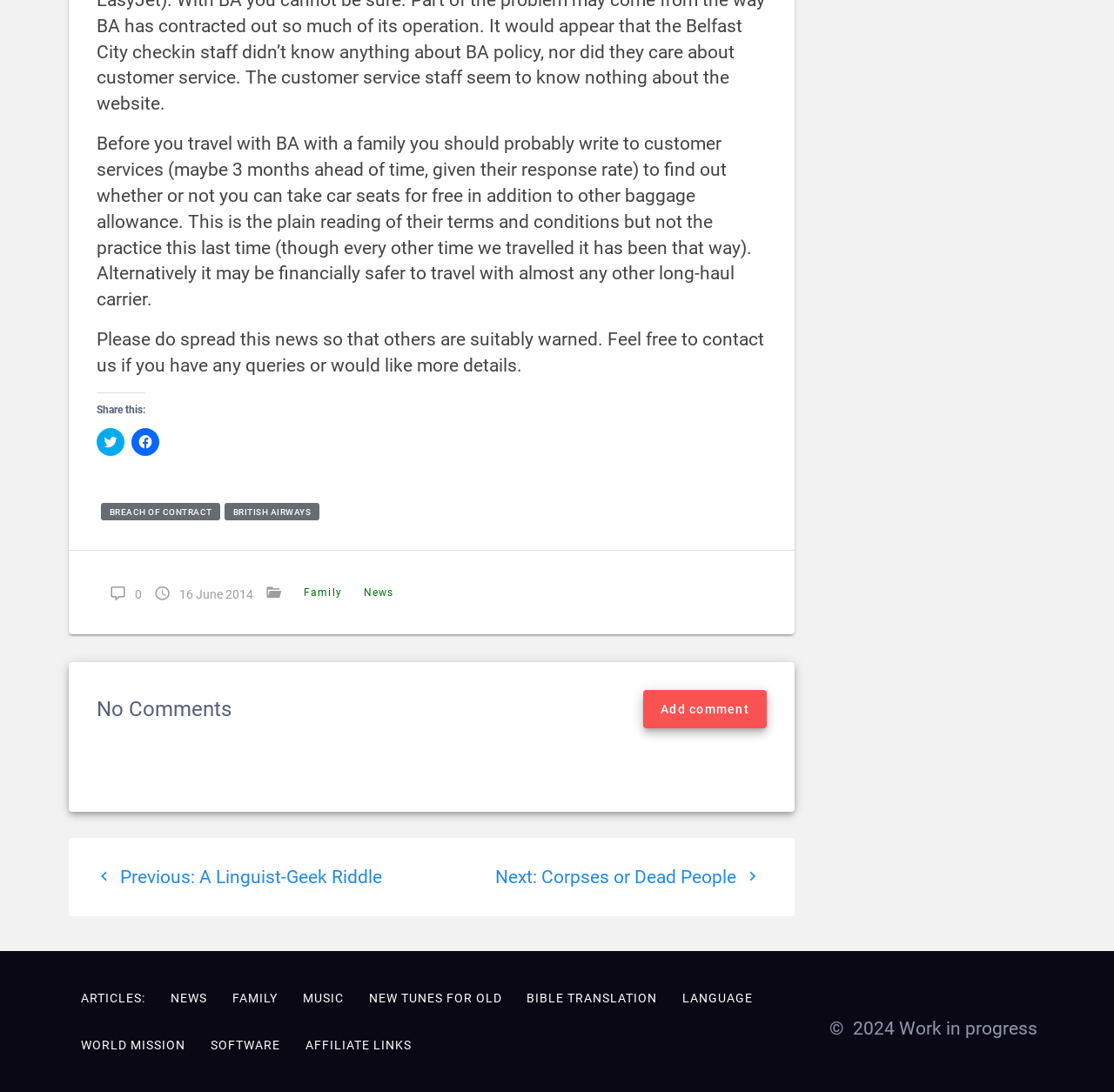Answer the following query concisely with a single word or phrase:
What is the topic of the post?

British Airways